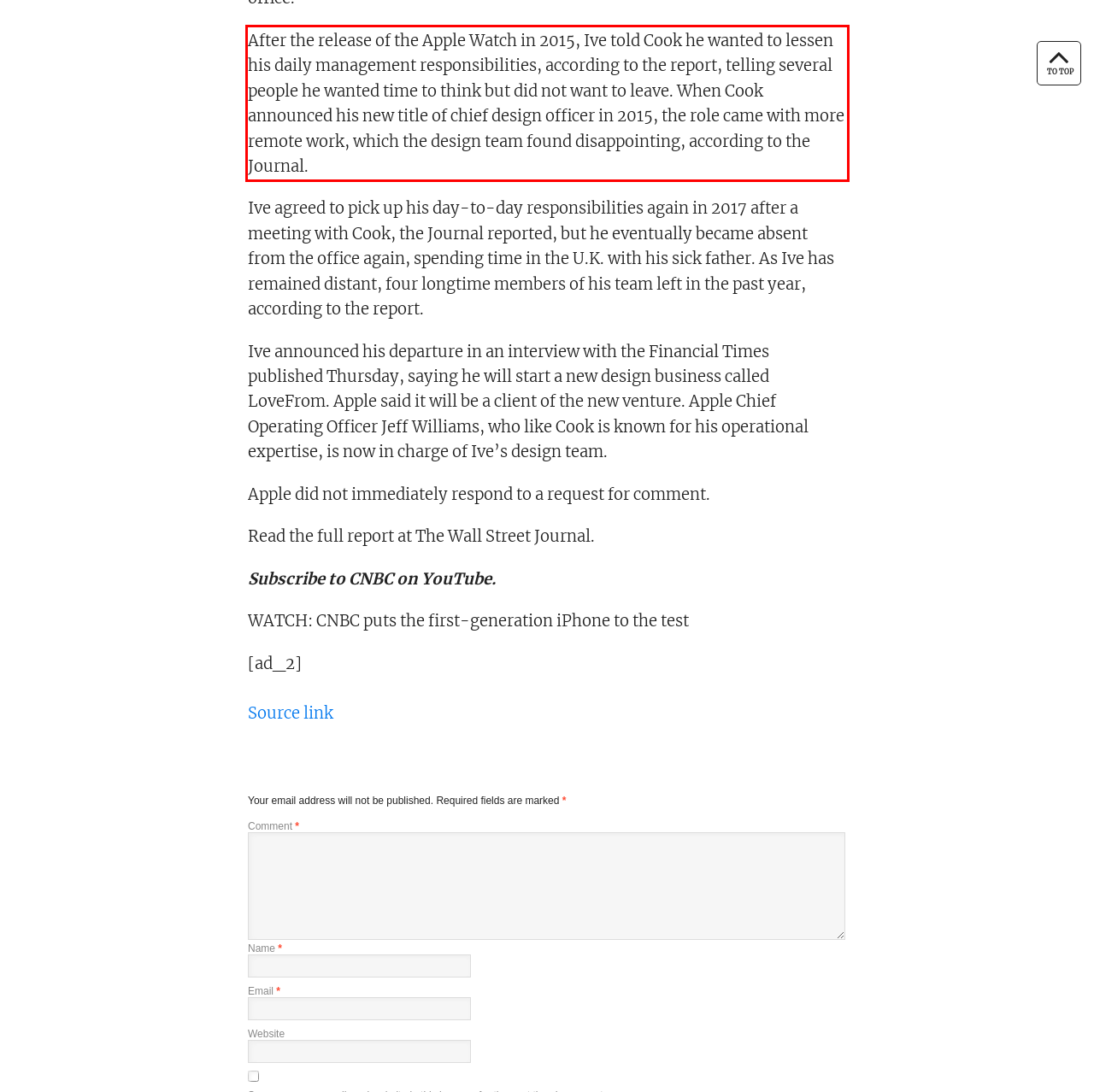Identify and extract the text within the red rectangle in the screenshot of the webpage.

After the release of the Apple Watch in 2015, Ive told Cook he wanted to lessen his daily management responsibilities, according to the report, telling several people he wanted time to think but did not want to leave. When Cook announced his new title of chief design officer in 2015, the role came with more remote work, which the design team found disappointing, according to the Journal.